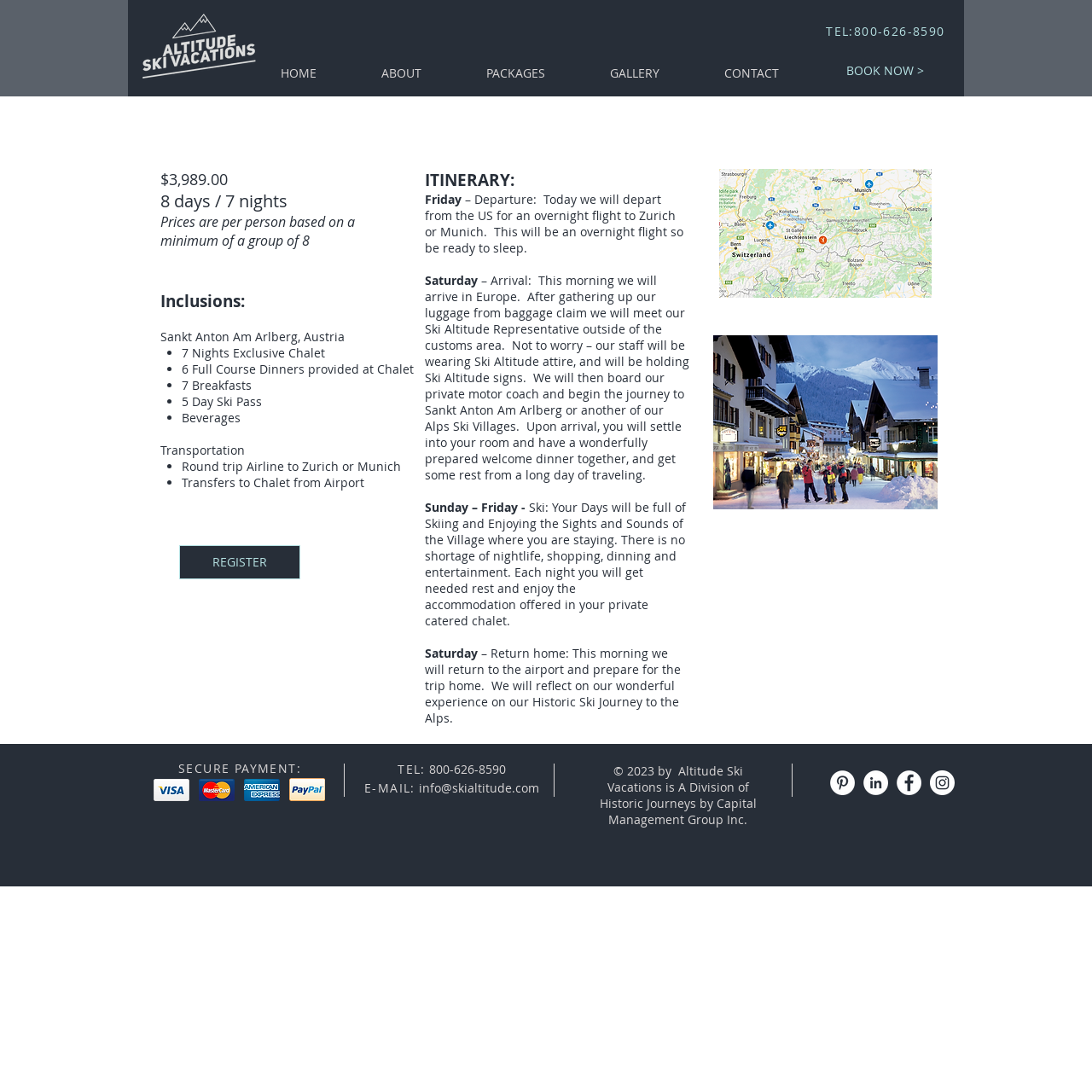What is the price of the package? Using the information from the screenshot, answer with a single word or phrase.

$3,989.00